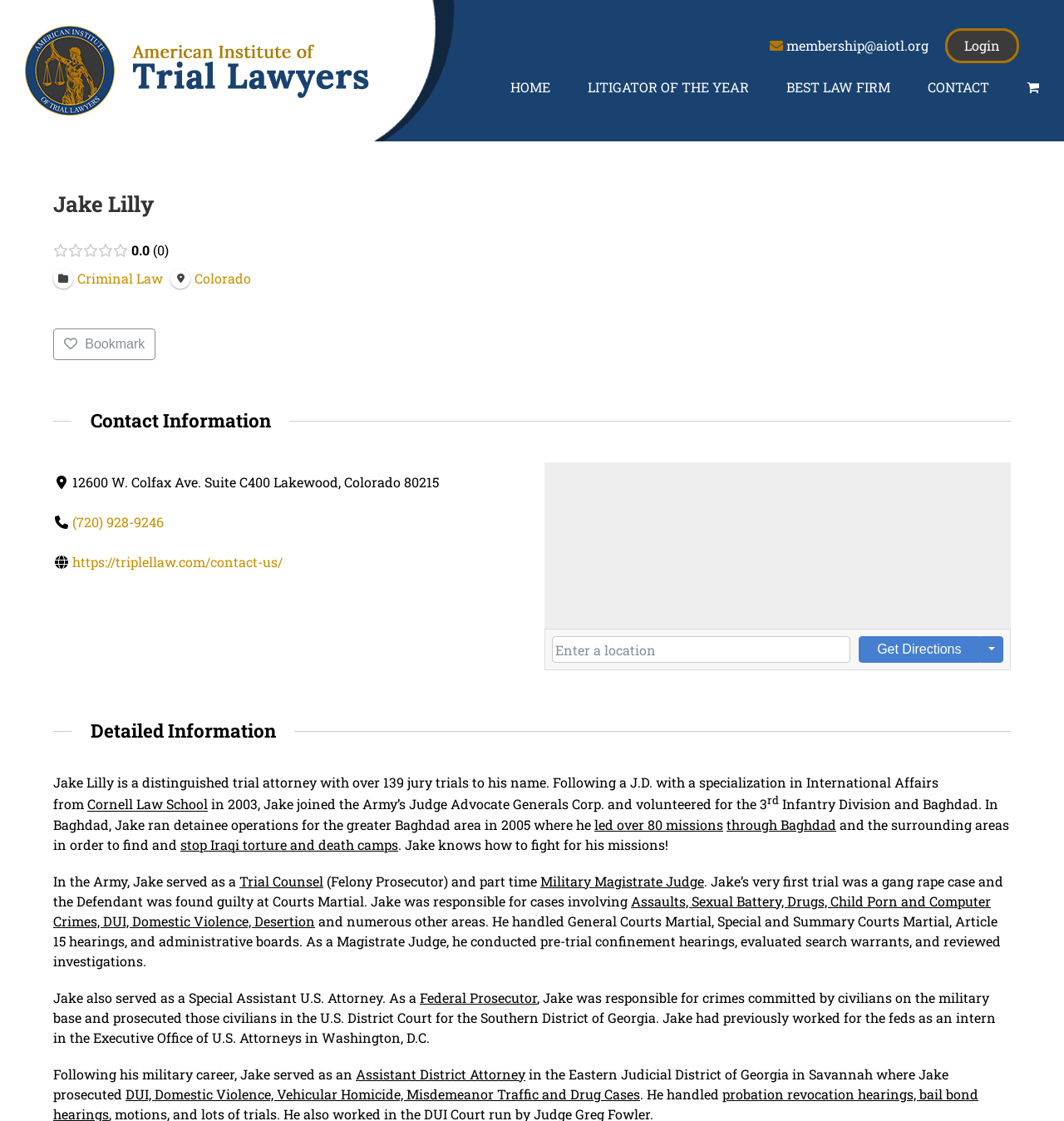Determine the bounding box coordinates for the clickable element to execute this instruction: "Click the Get Directions button". Provide the coordinates as four float numbers between 0 and 1, i.e., [left, top, right, bottom].

[0.807, 0.568, 0.921, 0.591]